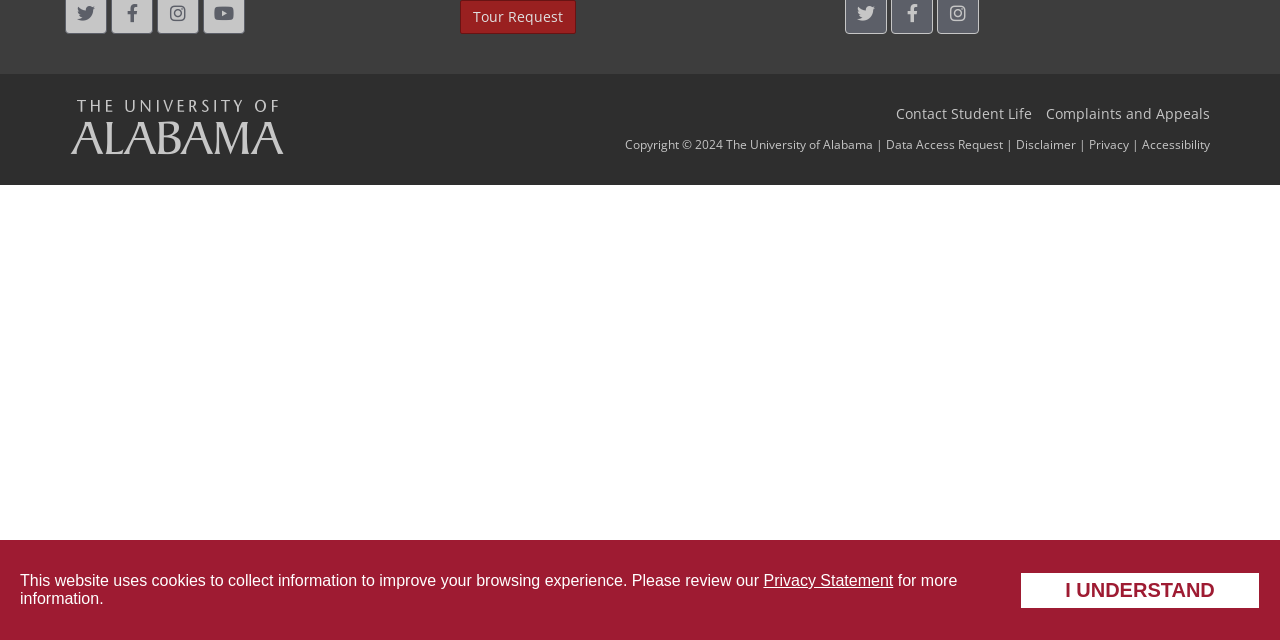Refer to the element description The University of Alabama and identify the corresponding bounding box in the screenshot. Format the coordinates as (top-left x, top-left y, bottom-right x, bottom-right y) with values in the range of 0 to 1.

[0.055, 0.154, 0.221, 0.24]